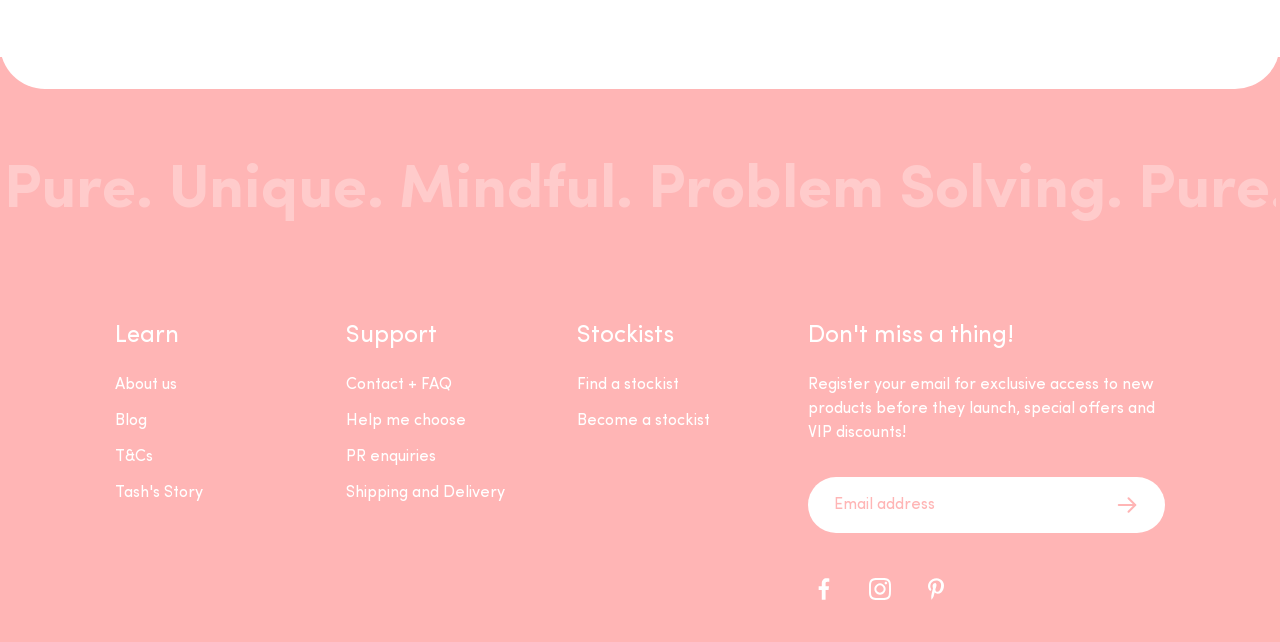From the screenshot, find the bounding box of the UI element matching this description: "Blog". Supply the bounding box coordinates in the form [left, top, right, bottom], each a float between 0 and 1.

[0.09, 0.628, 0.239, 0.684]